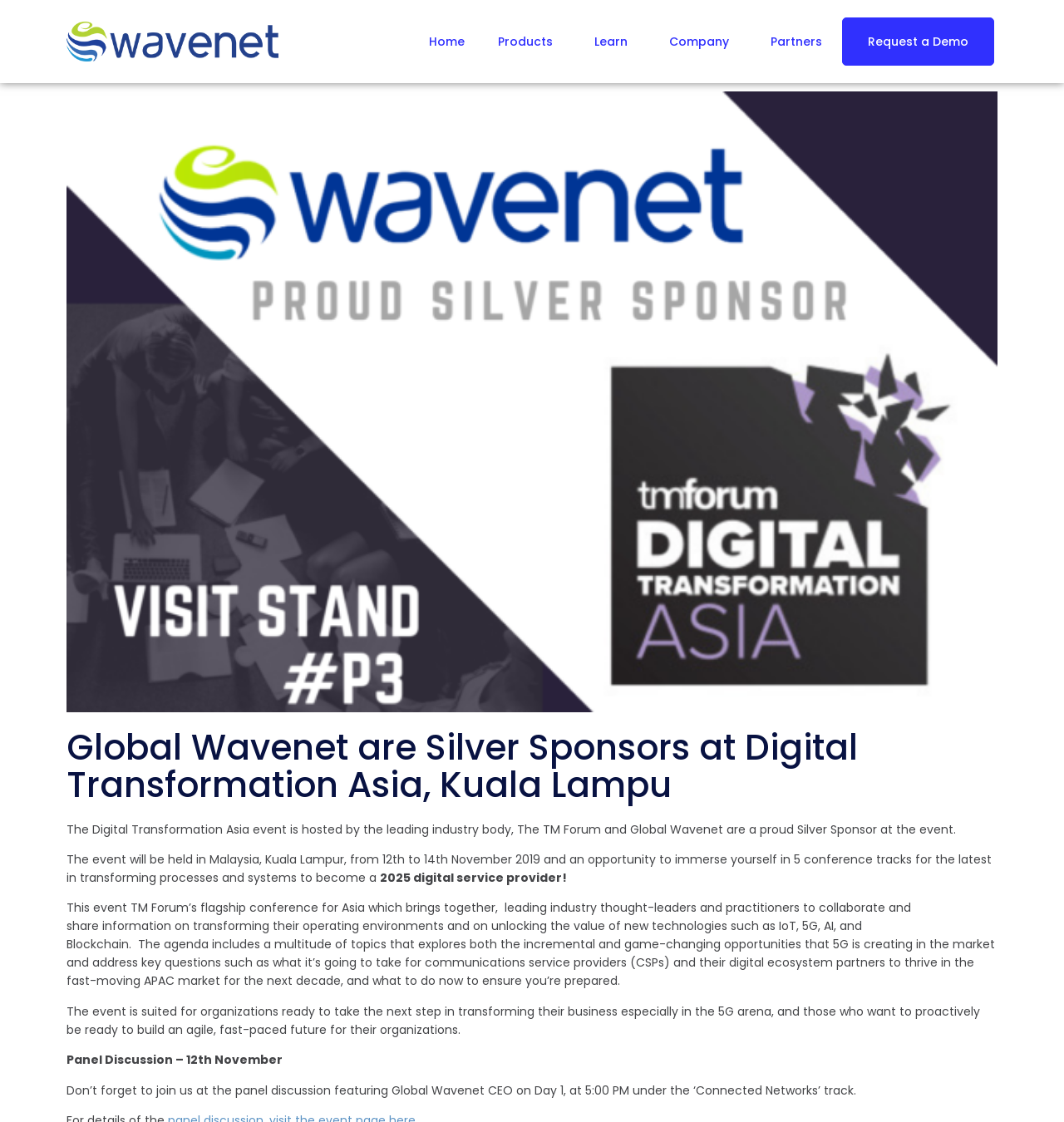What is the date of the panel discussion?
Please ensure your answer is as detailed and informative as possible.

I found the answer by reading the static text elements on the webpage, specifically the sentence which mentions 'Panel Discussion – 12th November'.